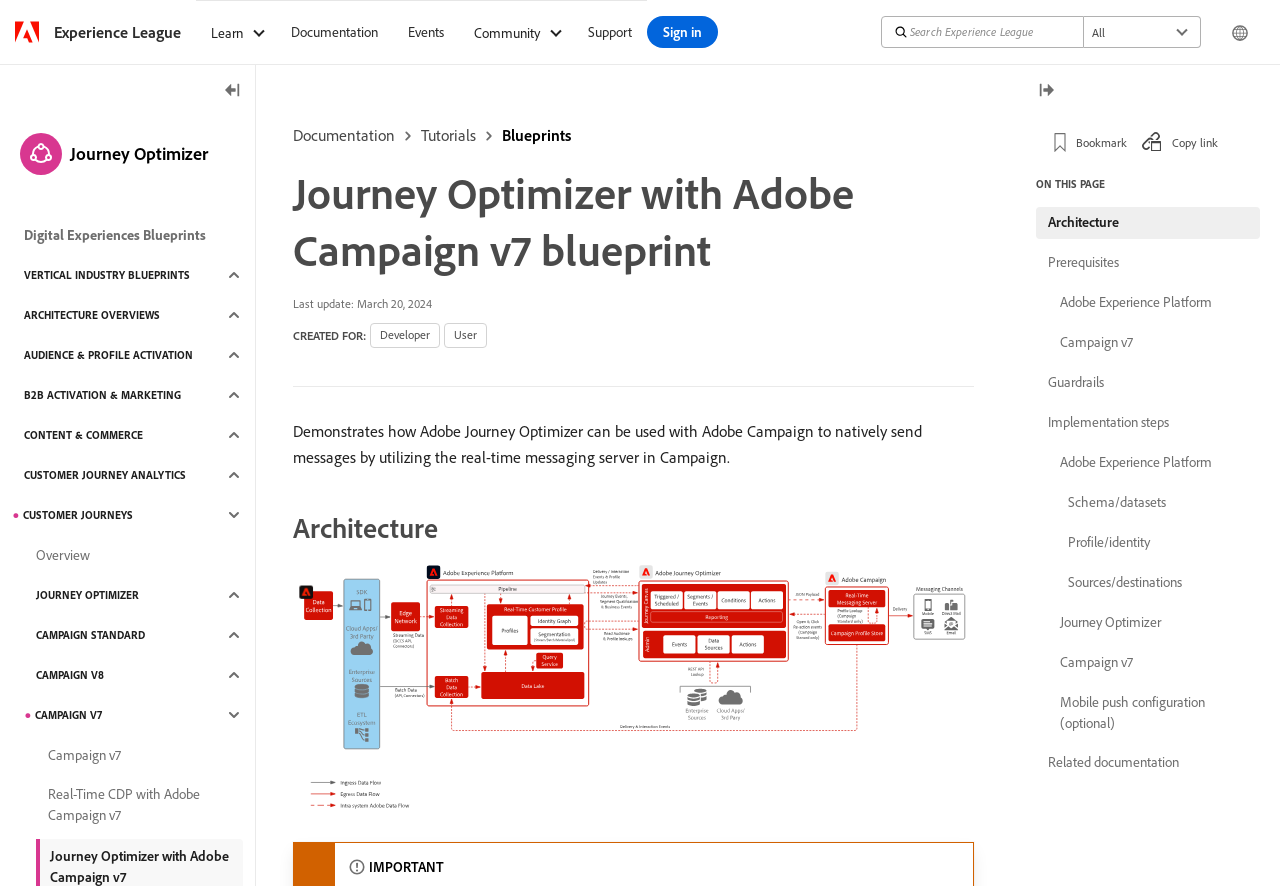Identify the title of the webpage and provide its text content.

Journey Optimizer with Adobe Campaign v7 blueprint